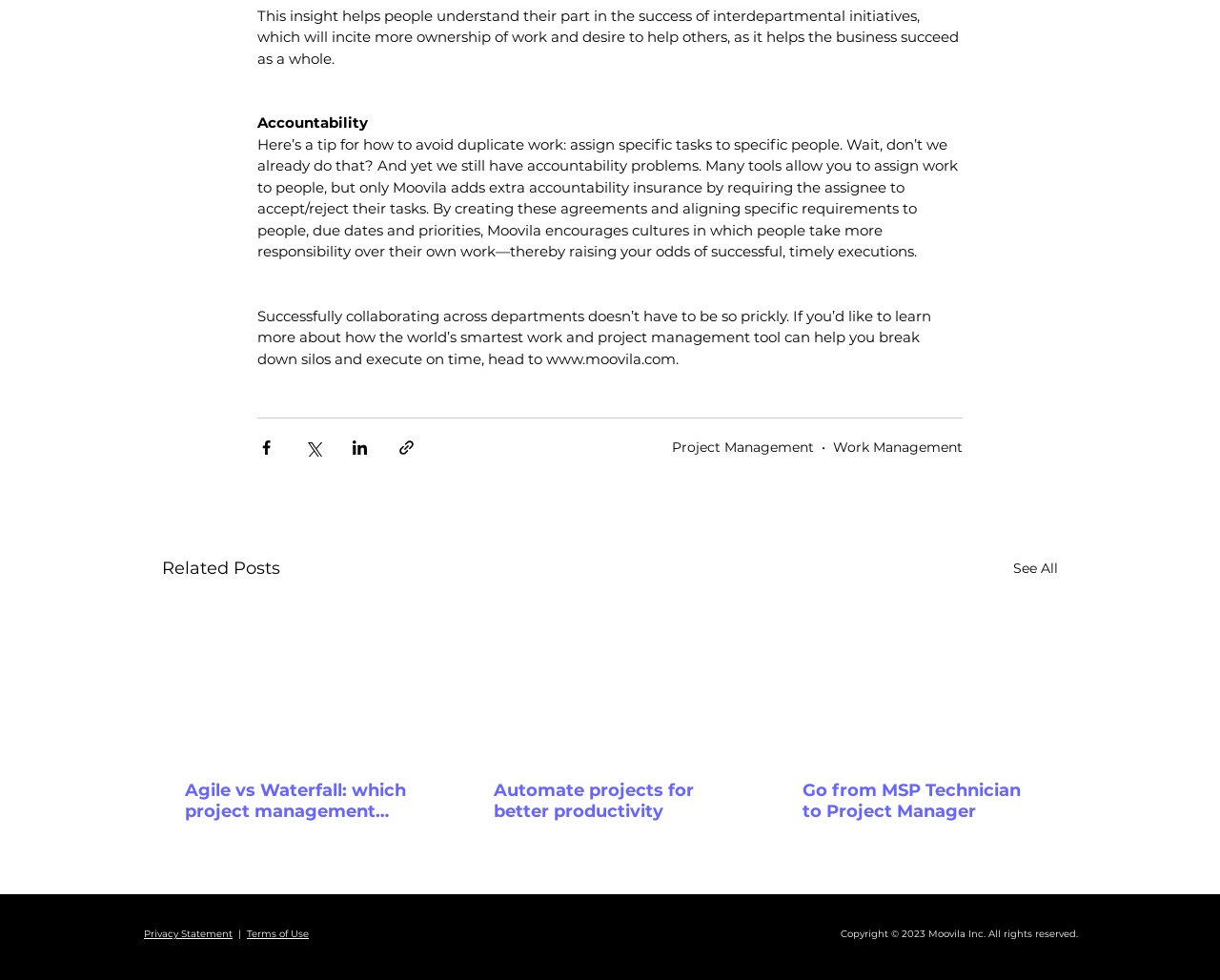Please identify the bounding box coordinates of the element's region that I should click in order to complete the following instruction: "View terms of use". The bounding box coordinates consist of four float numbers between 0 and 1, i.e., [left, top, right, bottom].

[0.202, 0.947, 0.253, 0.959]